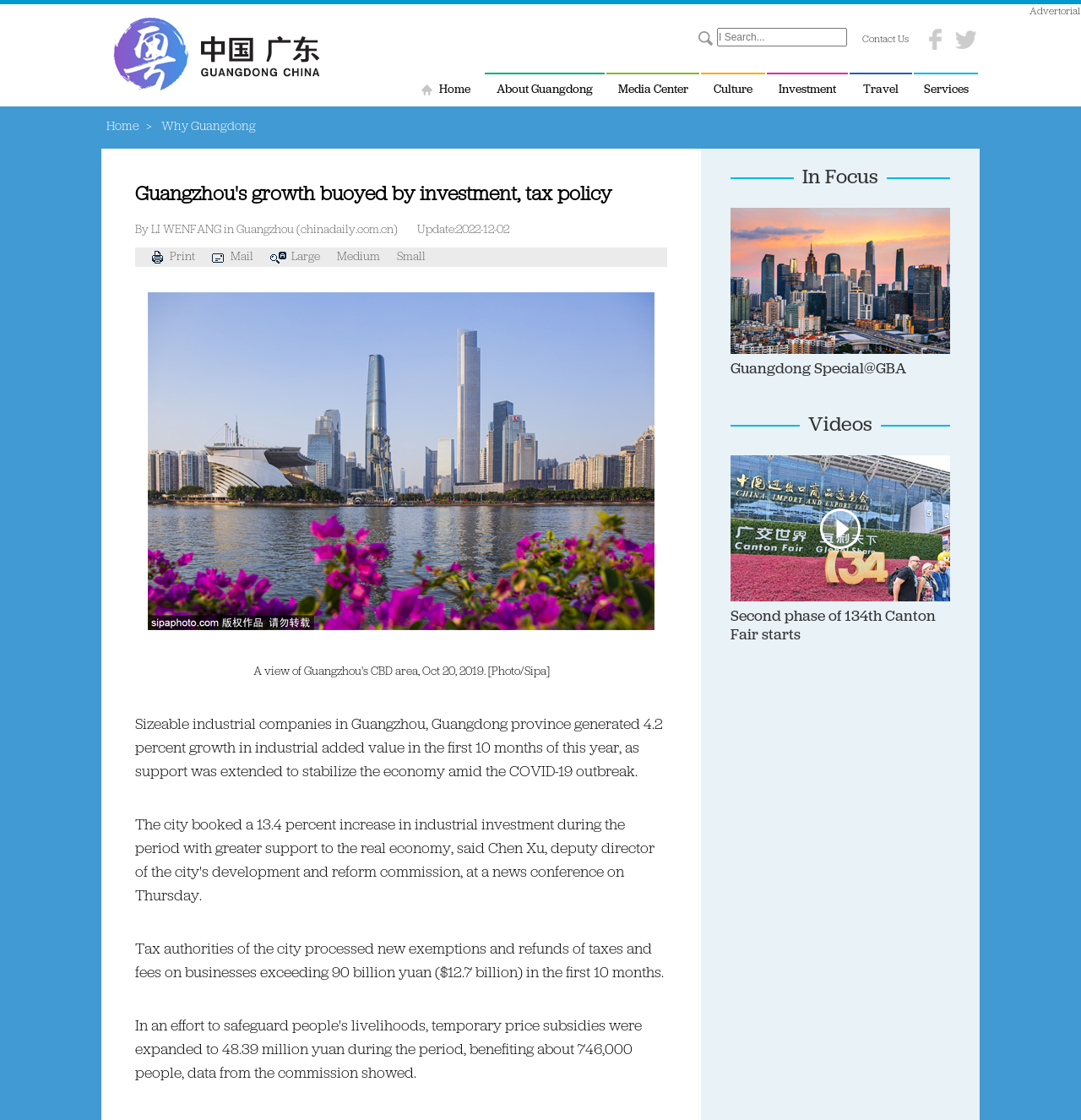What is the topic of the article?
Based on the visual details in the image, please answer the question thoroughly.

Based on the webpage, the main topic of the article is about Guangzhou's growth, which is indicated by the heading 'Guangzhou's growth buoyed by investment, tax policy' and the content of the article discussing the growth of industrial companies in Guangzhou.